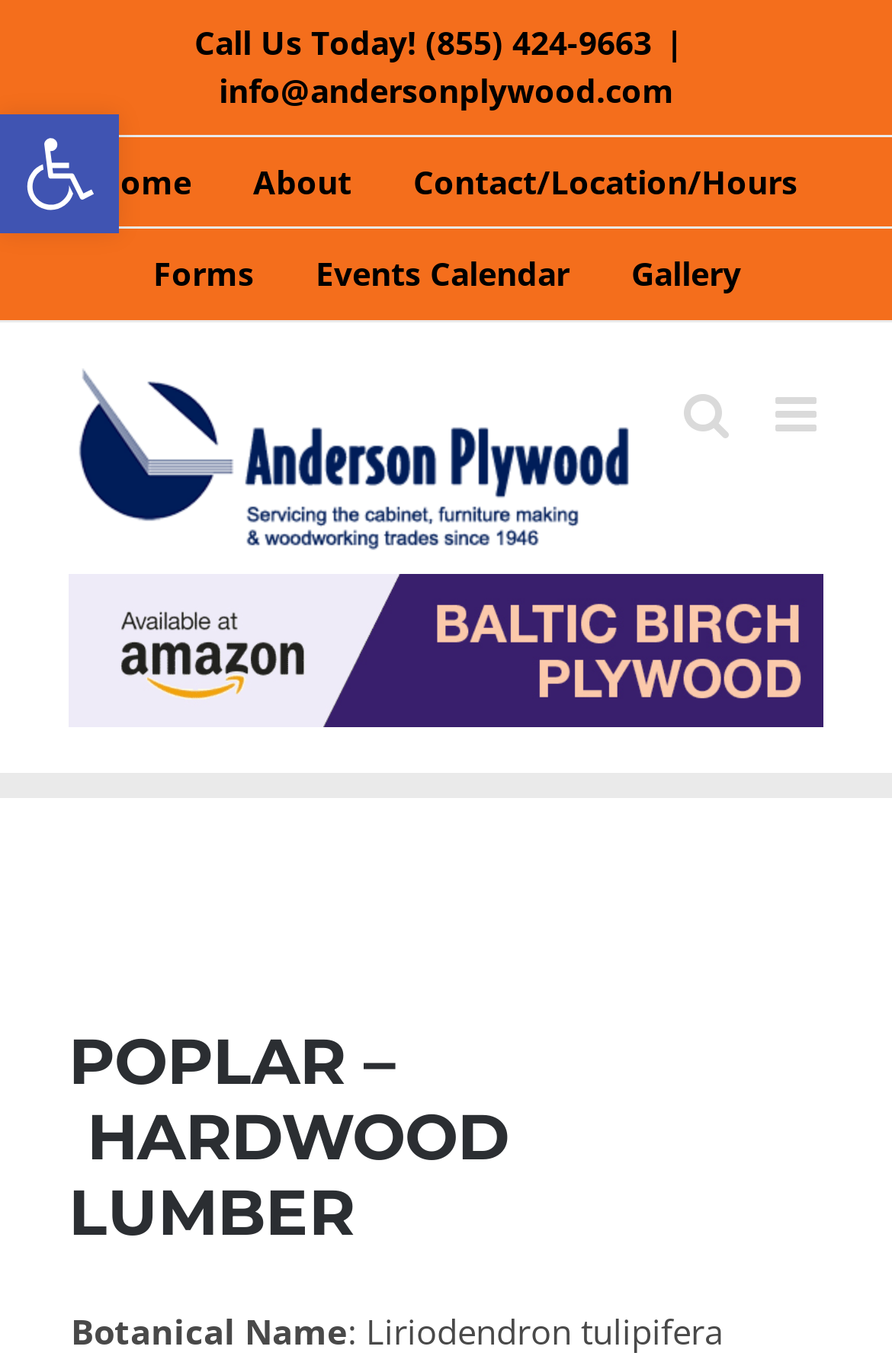Provide a brief response to the question below using one word or phrase:
How many links are in the secondary menu?

6